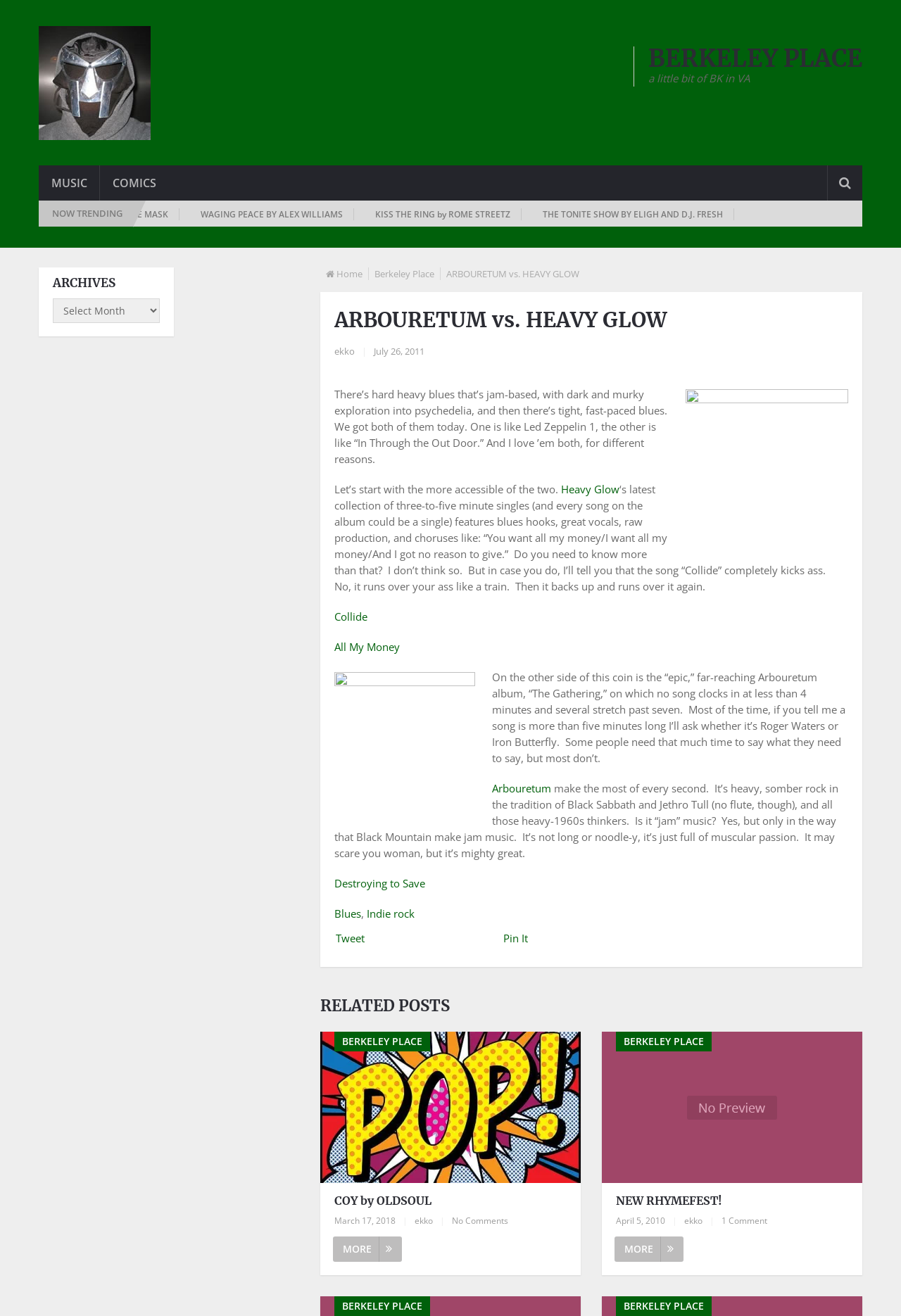Use a single word or phrase to answer the question: 
How many related posts are listed at the bottom of the webpage?

2